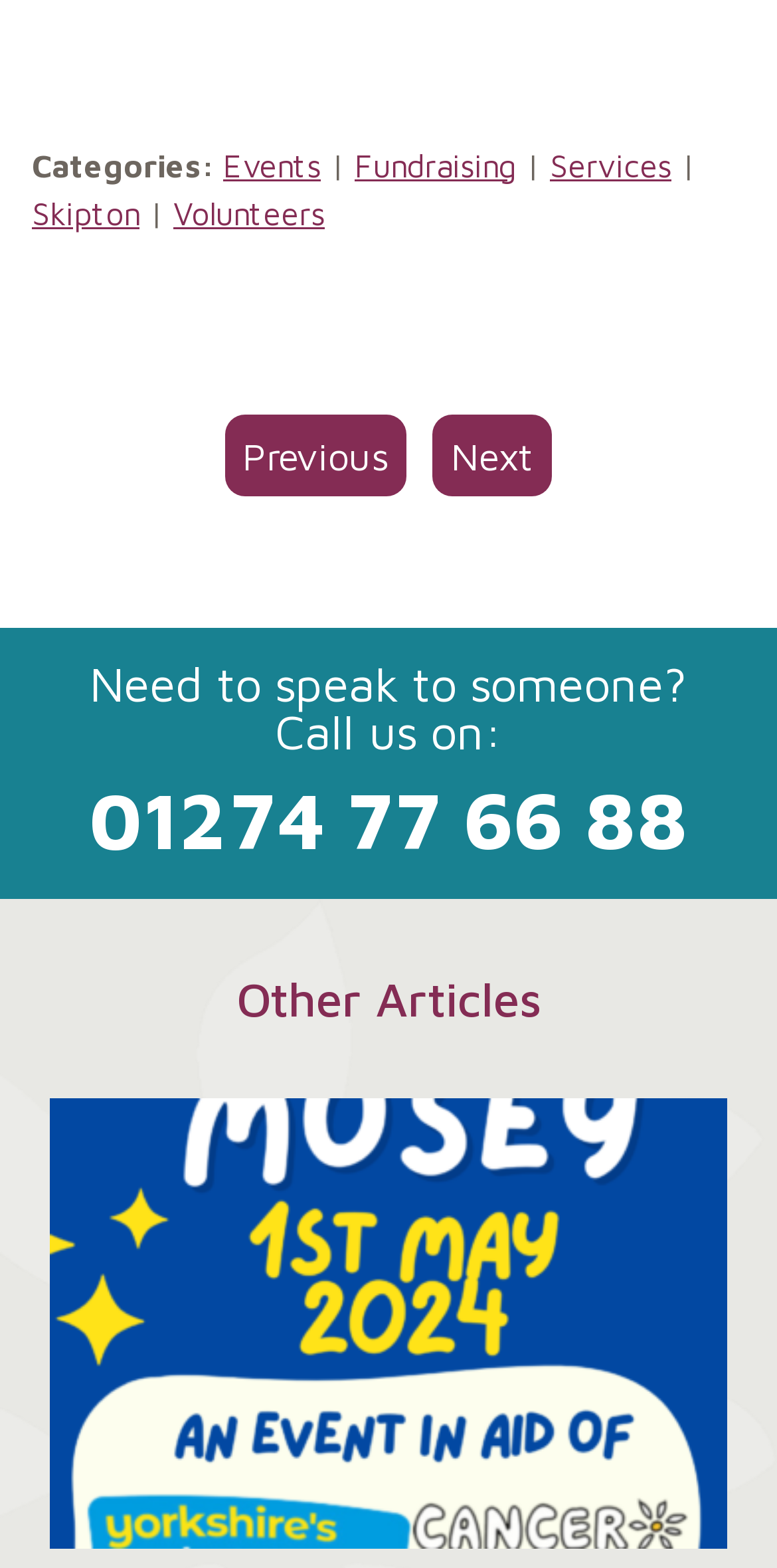Find the bounding box coordinates of the clickable area required to complete the following action: "Browse Services".

[0.708, 0.093, 0.864, 0.116]